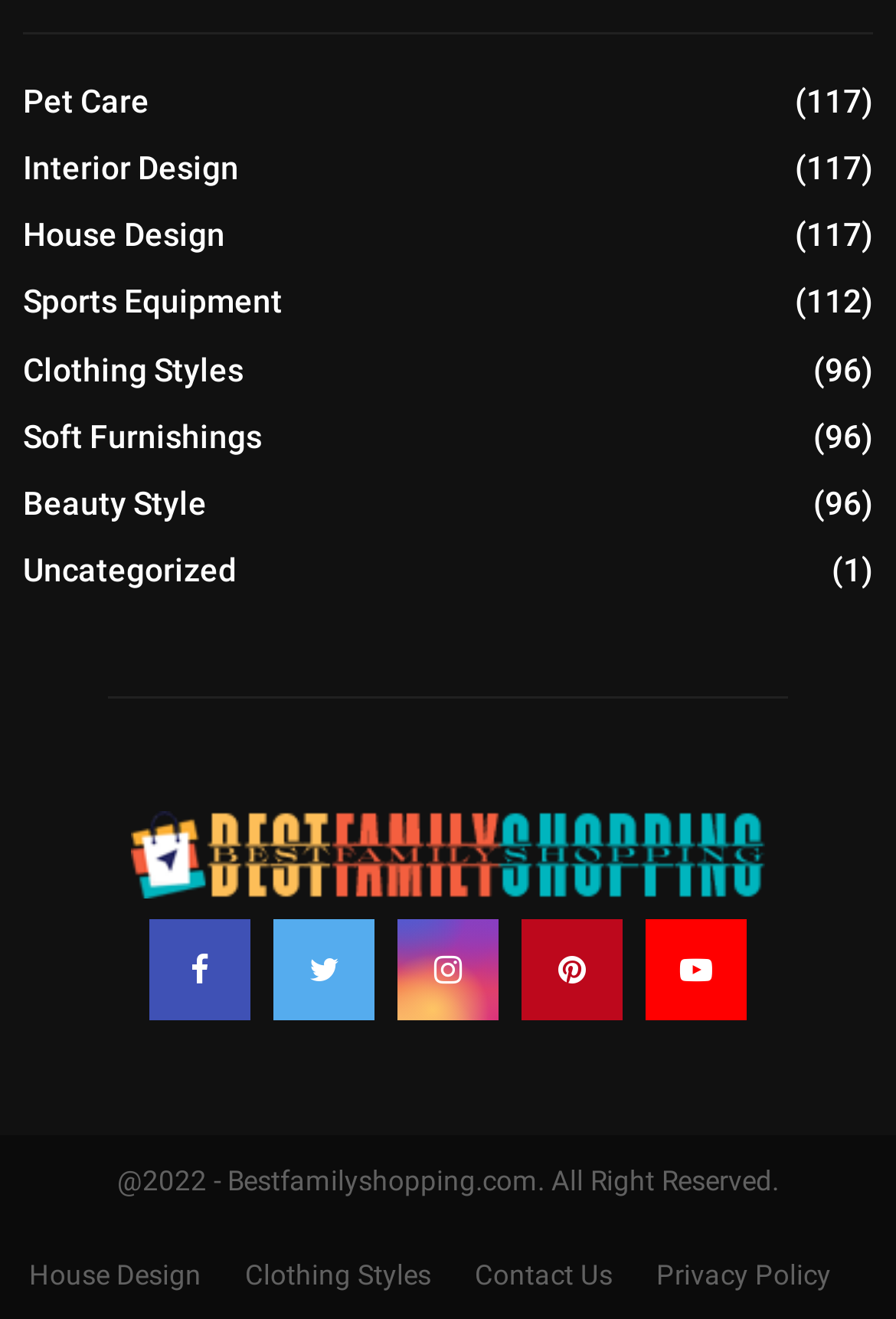Locate the bounding box coordinates of the area where you should click to accomplish the instruction: "Drop a hint".

None